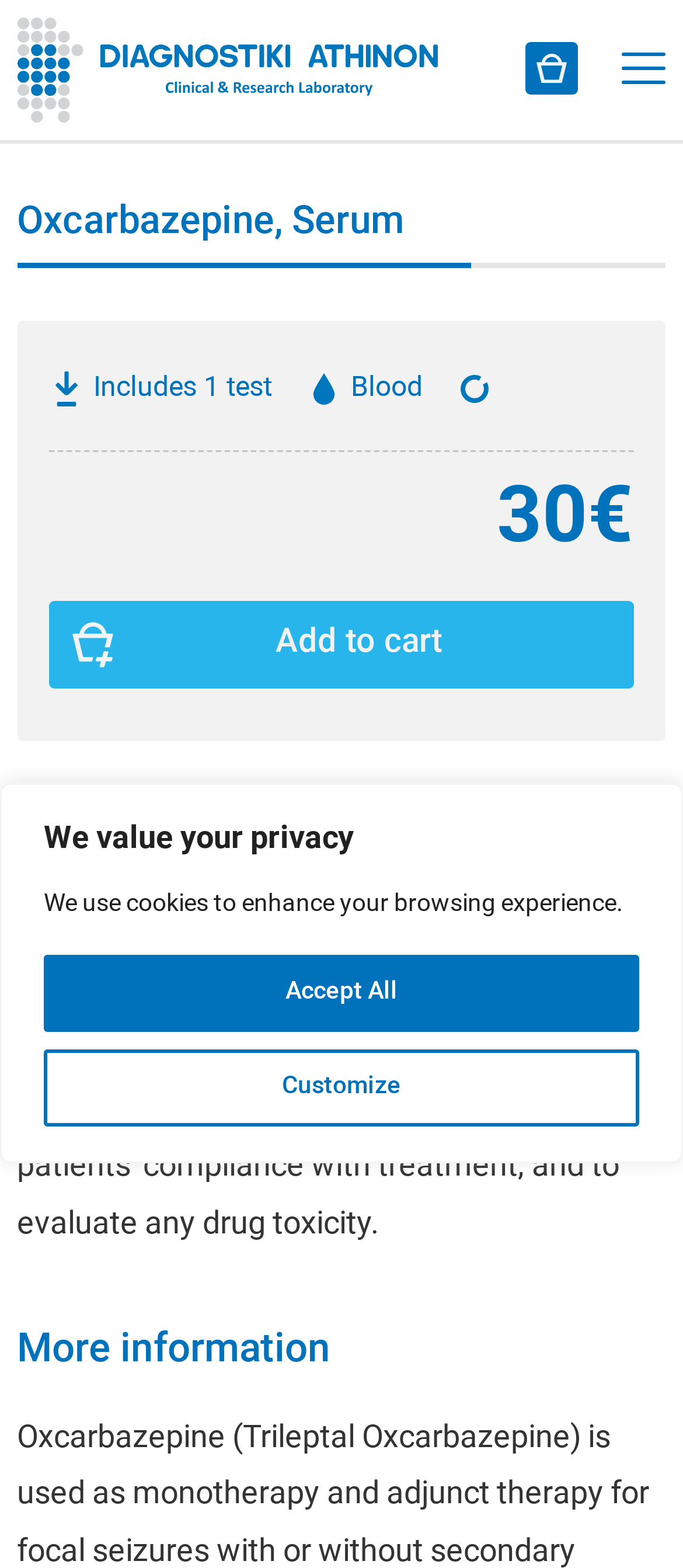Show the bounding box coordinates for the element that needs to be clicked to execute the following instruction: "Add to cart". Provide the coordinates in the form of four float numbers between 0 and 1, i.e., [left, top, right, bottom].

[0.072, 0.383, 0.927, 0.439]